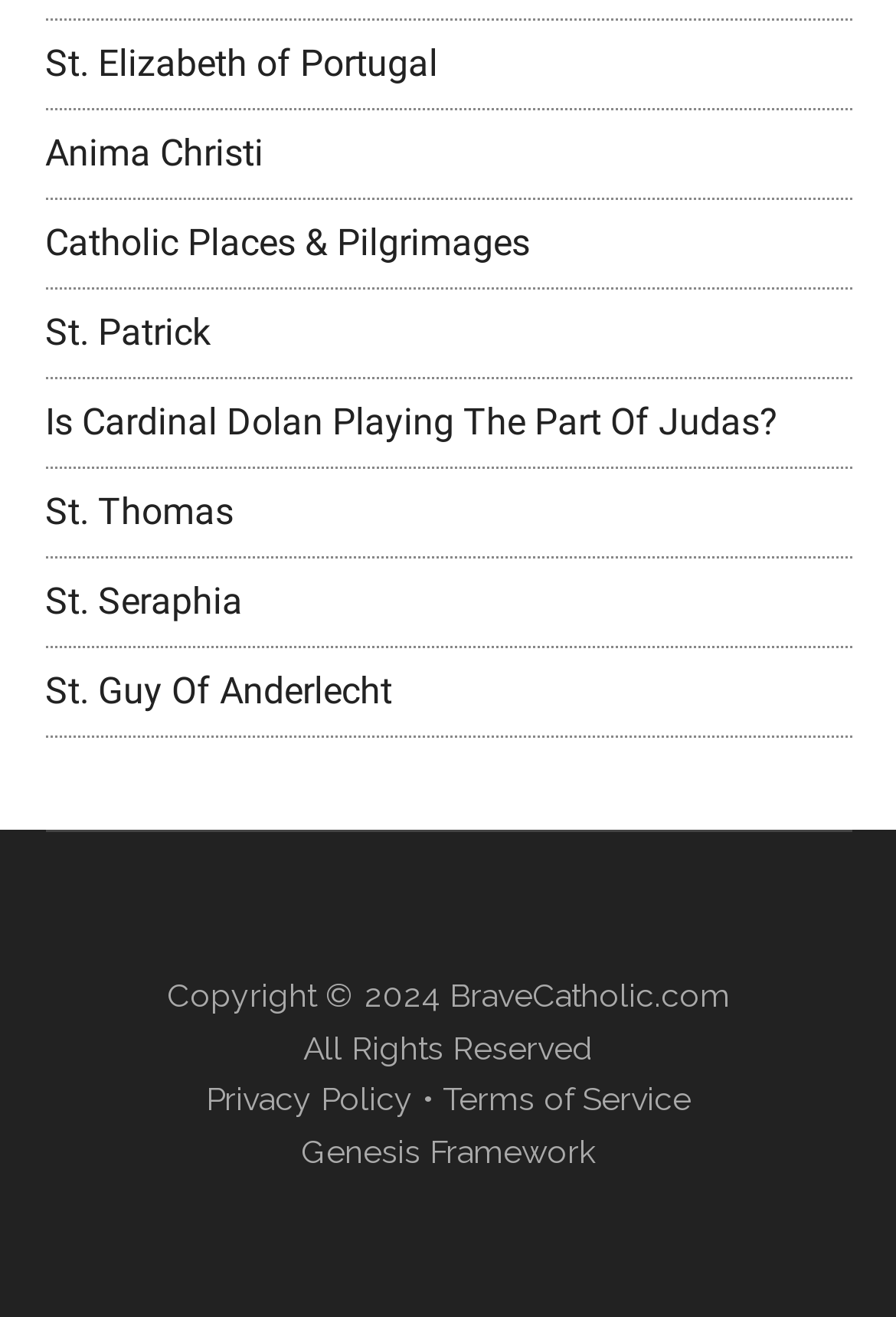Please answer the following question using a single word or phrase: 
How many footer links are there?

4